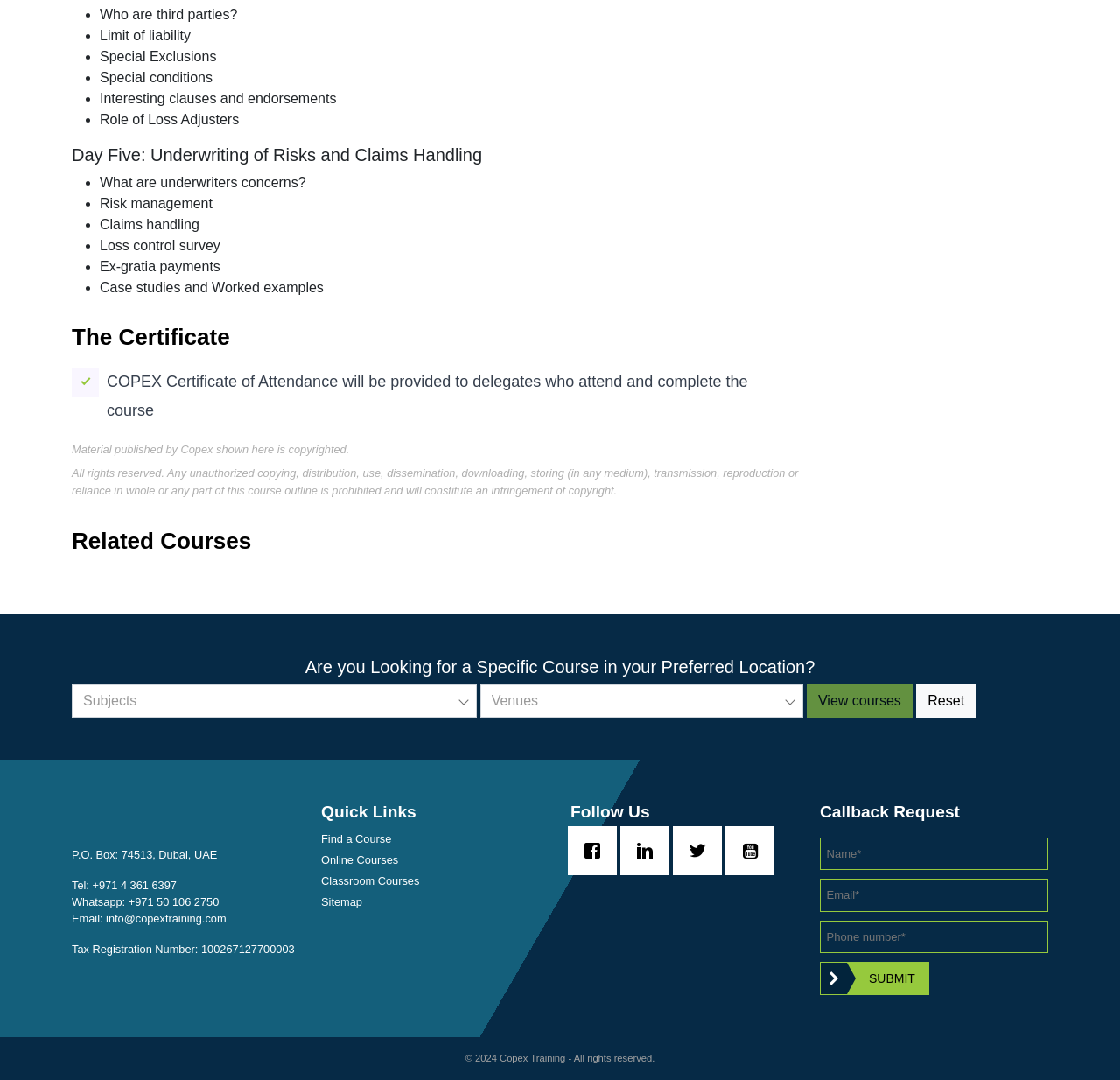Determine the bounding box coordinates of the section I need to click to execute the following instruction: "Reset the form". Provide the coordinates as four float numbers between 0 and 1, i.e., [left, top, right, bottom].

[0.818, 0.633, 0.871, 0.664]